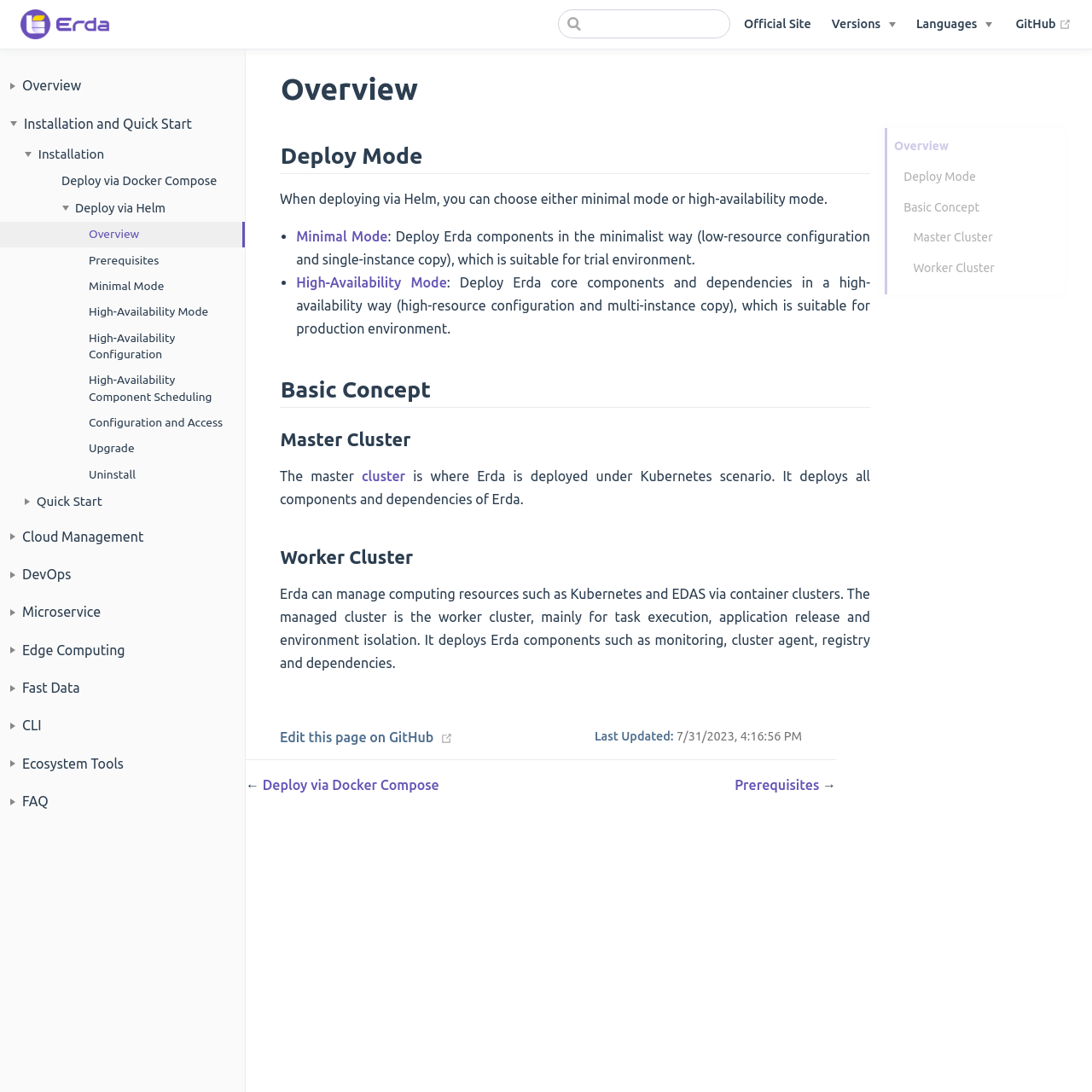Can you find the bounding box coordinates for the element to click on to achieve the instruction: "Follow on Facebook"?

None